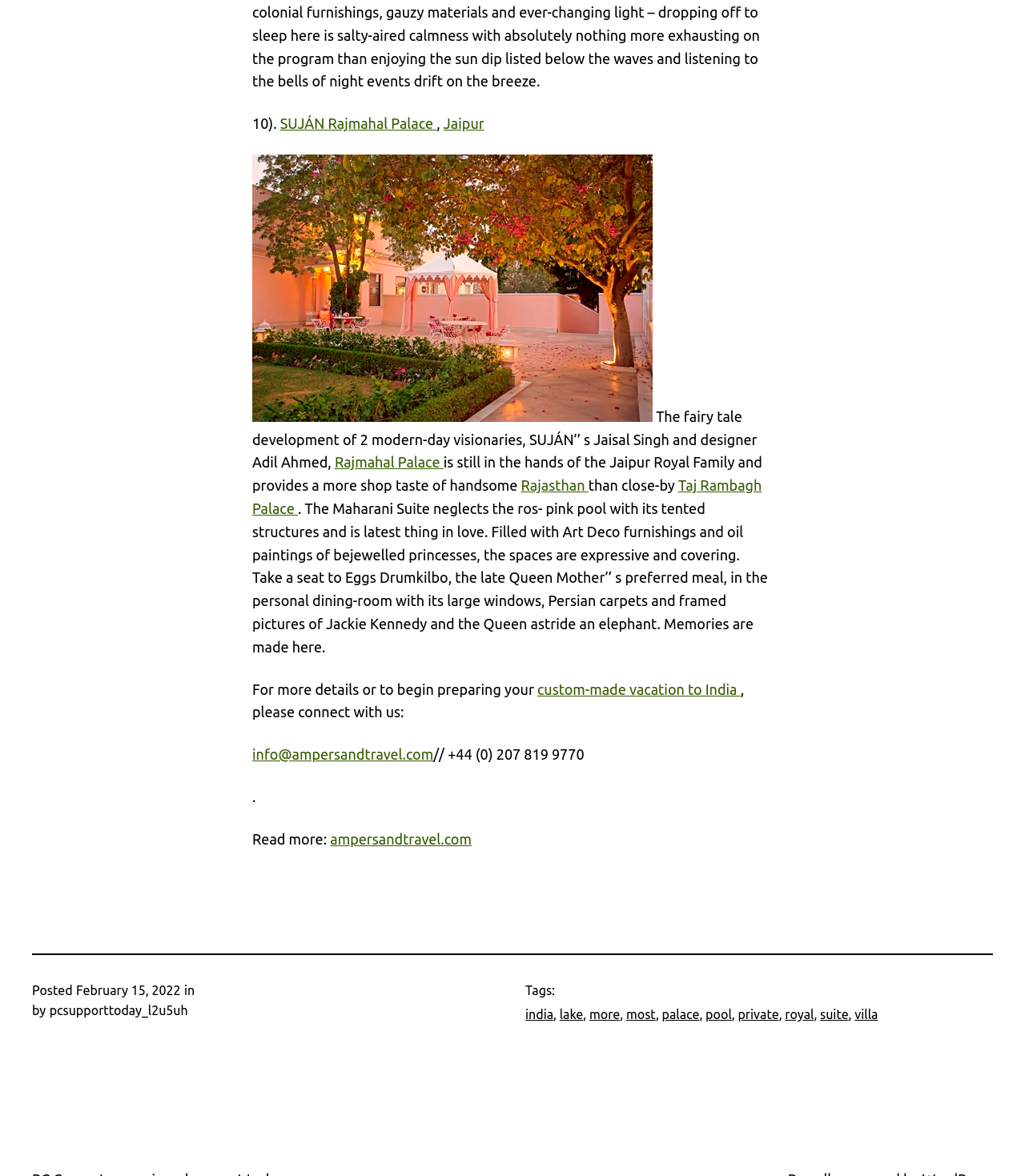What is the name of the designer mentioned in the article?
Please provide a comprehensive answer based on the visual information in the image.

The article mentions the name of the designer as Adil Ahmed, which is mentioned in the sentence 'The fairy tale development of 2 modern-day visionaries, SUJÁN’s Jaisal Singh and designer Adil Ahmed, is still in the hands of the Jaipur Royal Family and provides a more shop taste of handsome'.